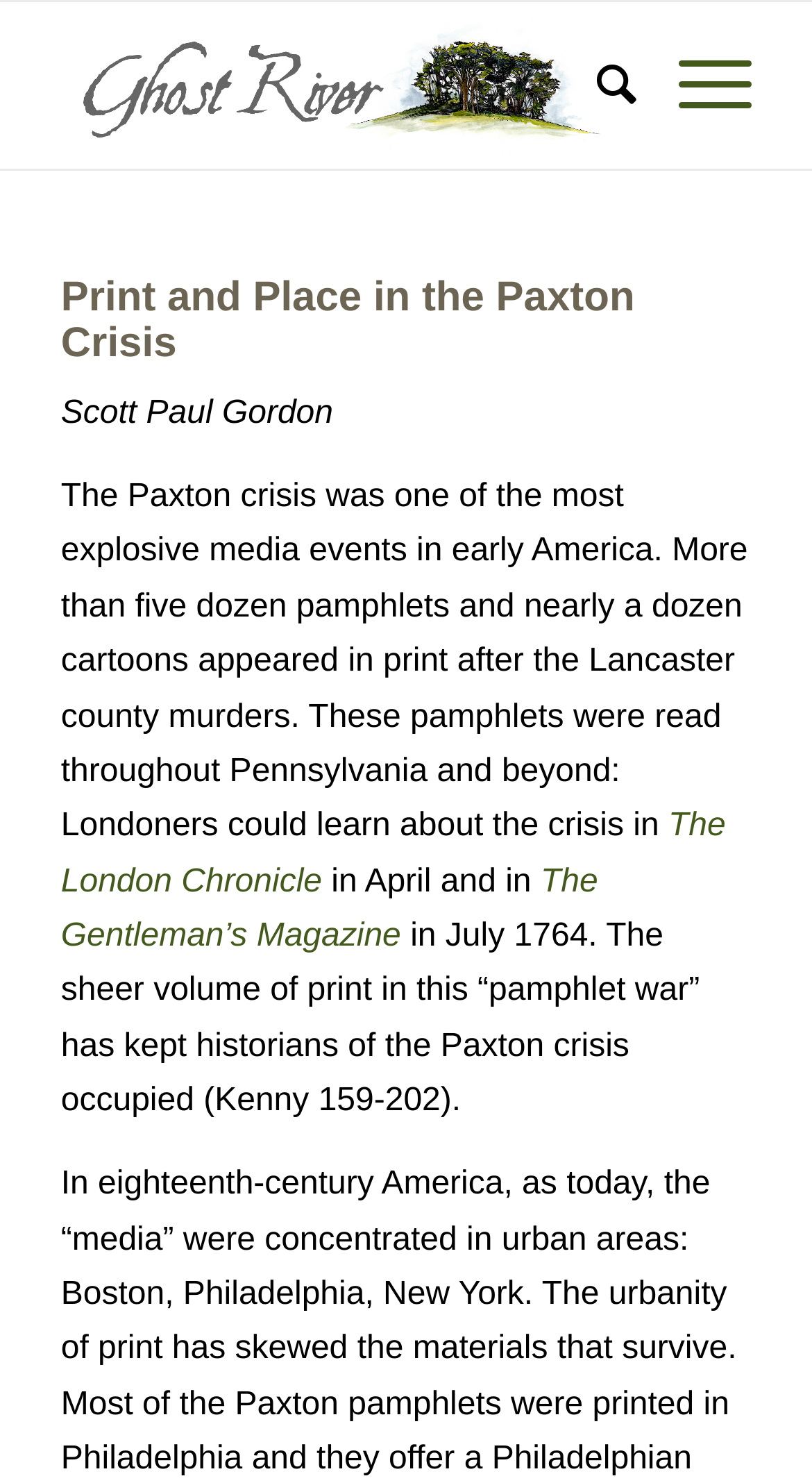What is the year mentioned in the article?
Please provide a detailed answer to the question.

I found the text 'in July 1764' on the webpage, which indicates that the year 1764 is mentioned in the article.